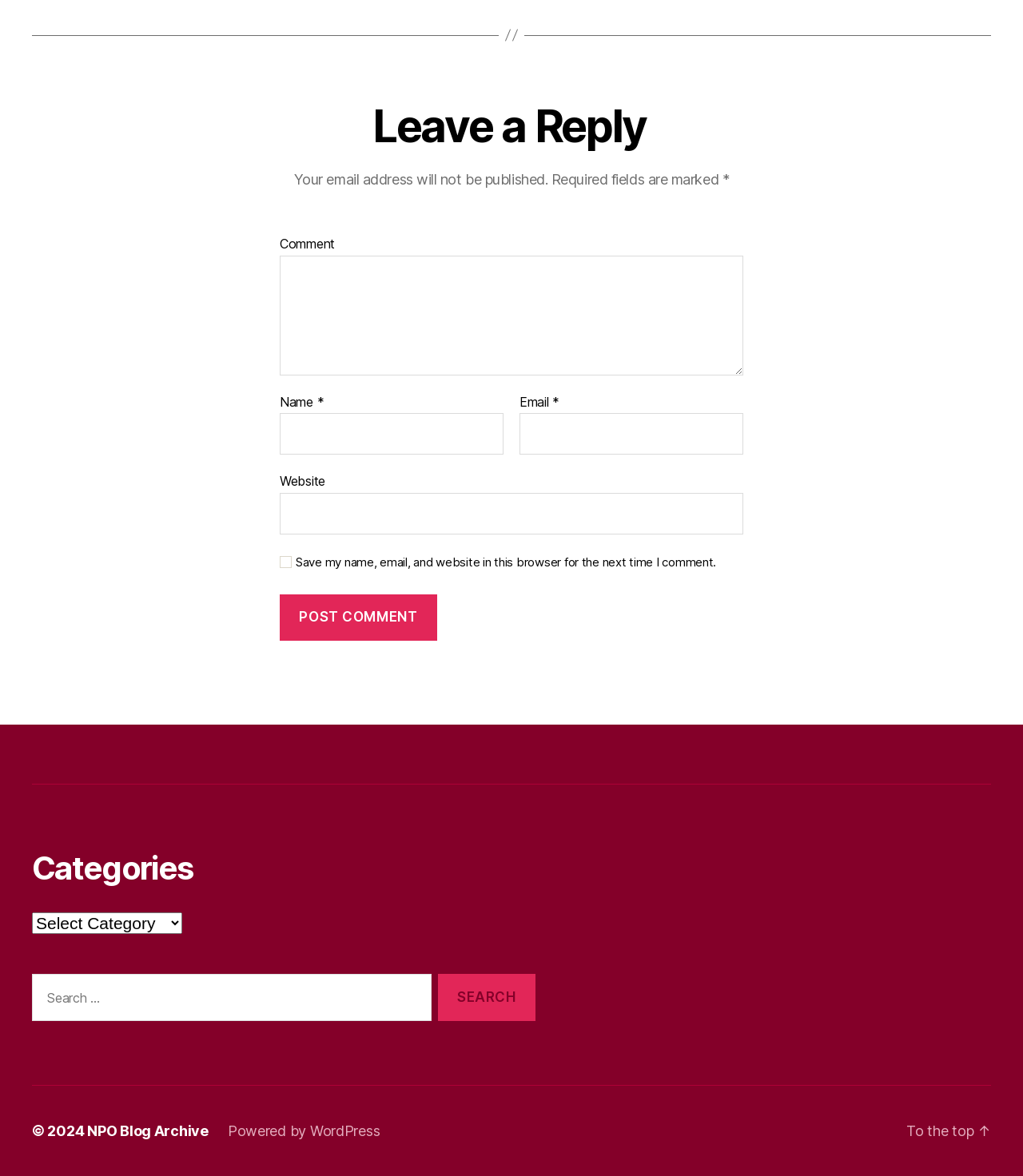Respond to the question below with a concise word or phrase:
What is the copyright year of the webpage?

2024